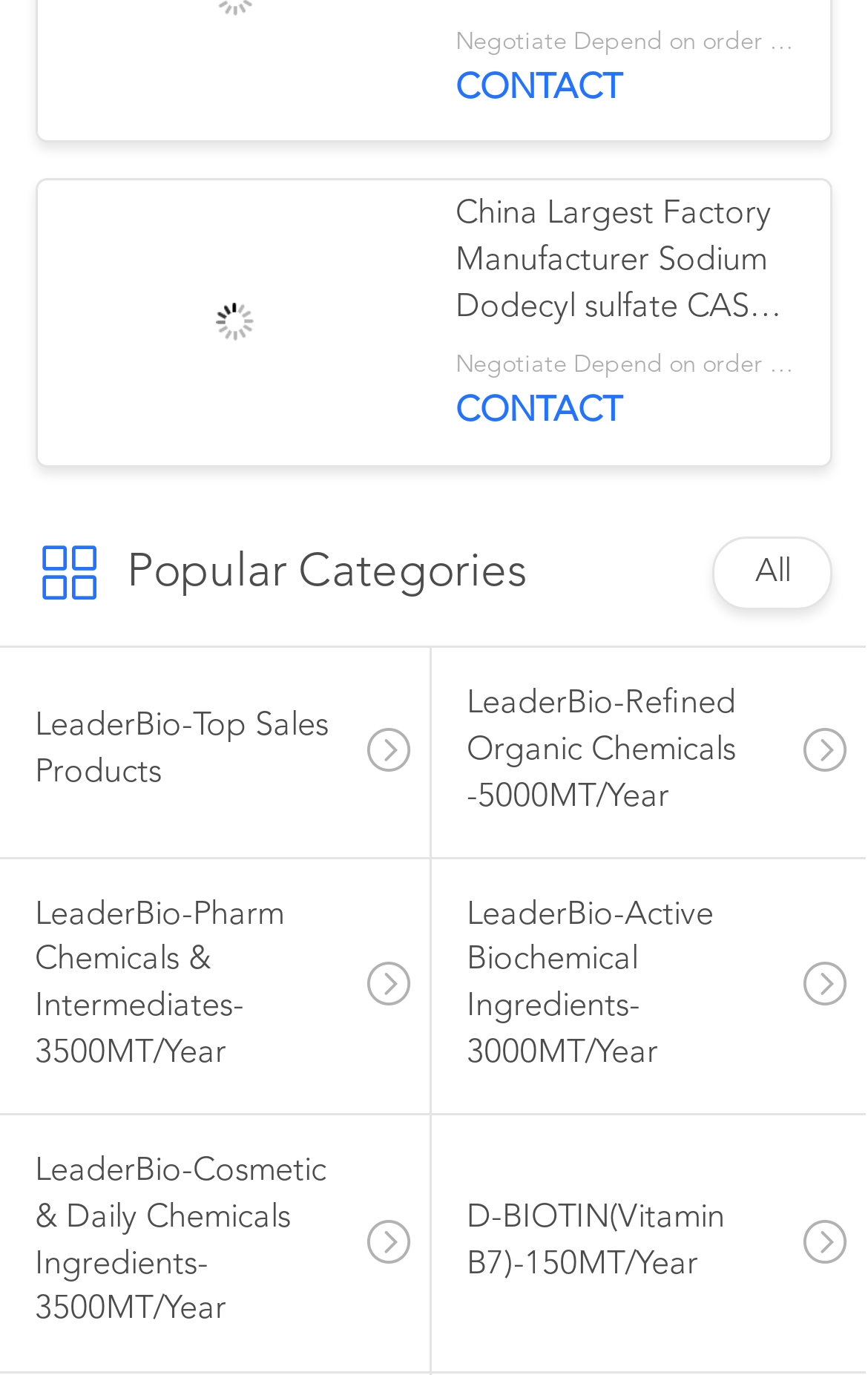Determine the bounding box coordinates of the clickable region to follow the instruction: "explore LeaderBio-Top Sales Products".

[0.0, 0.489, 0.495, 0.607]